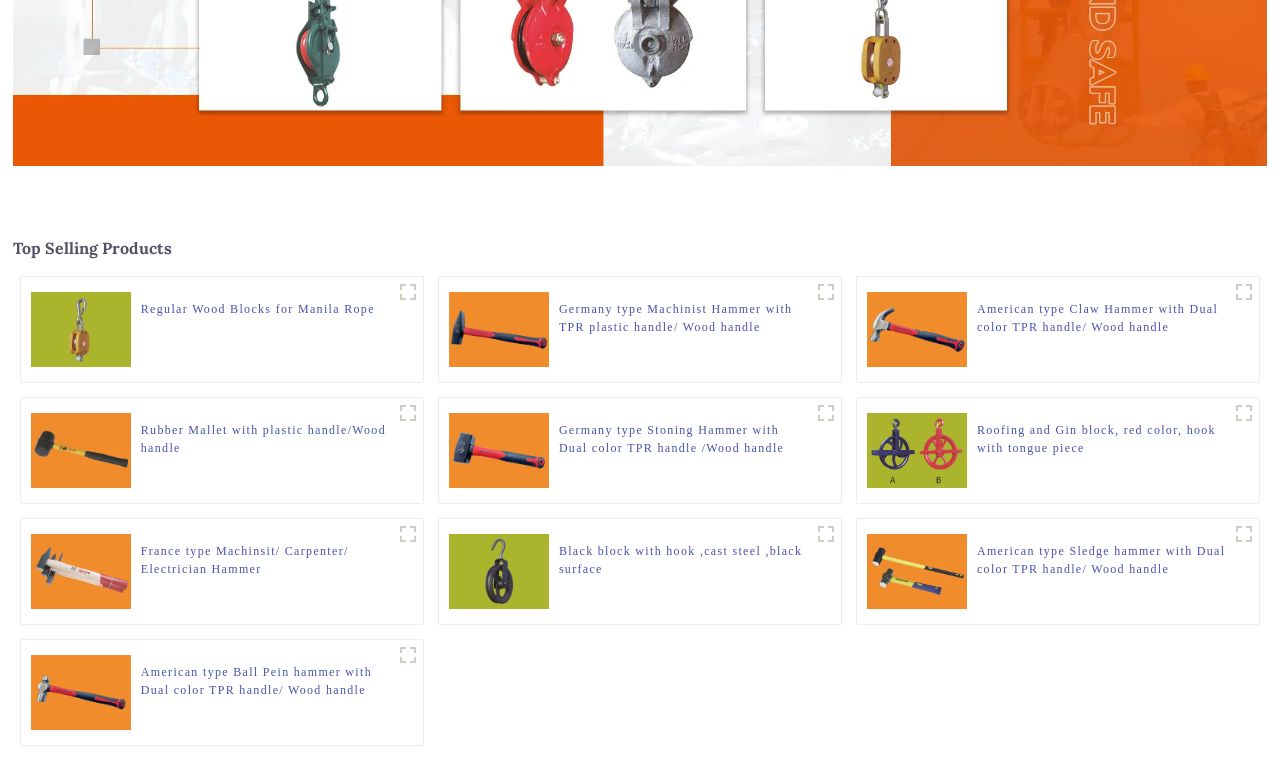What is the purpose of the images on the webpage?
Relying on the image, give a concise answer in one word or a brief phrase.

To display product images